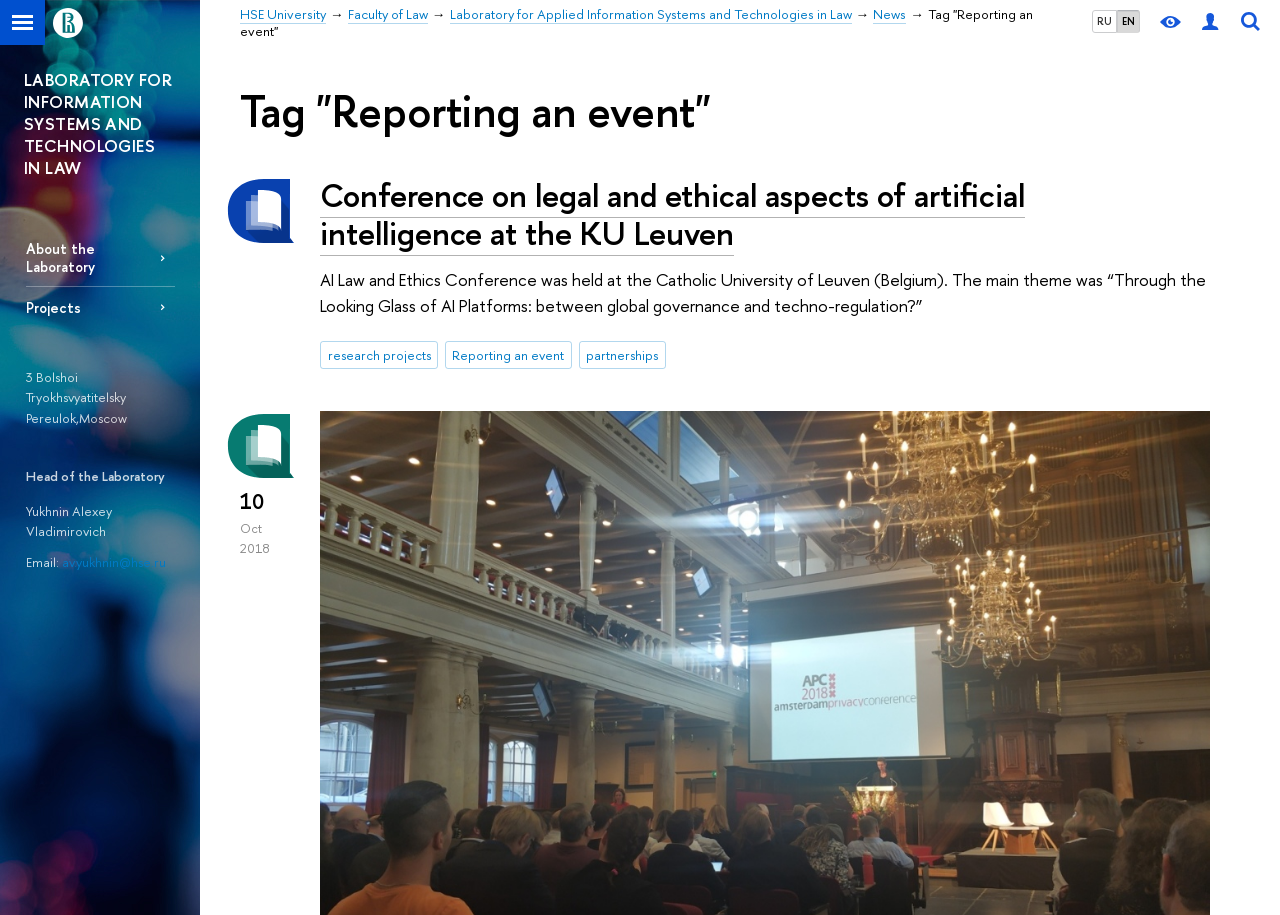From the screenshot, find the bounding box of the UI element matching this description: "News". Supply the bounding box coordinates in the form [left, top, right, bottom], each a float between 0 and 1.

[0.682, 0.006, 0.708, 0.026]